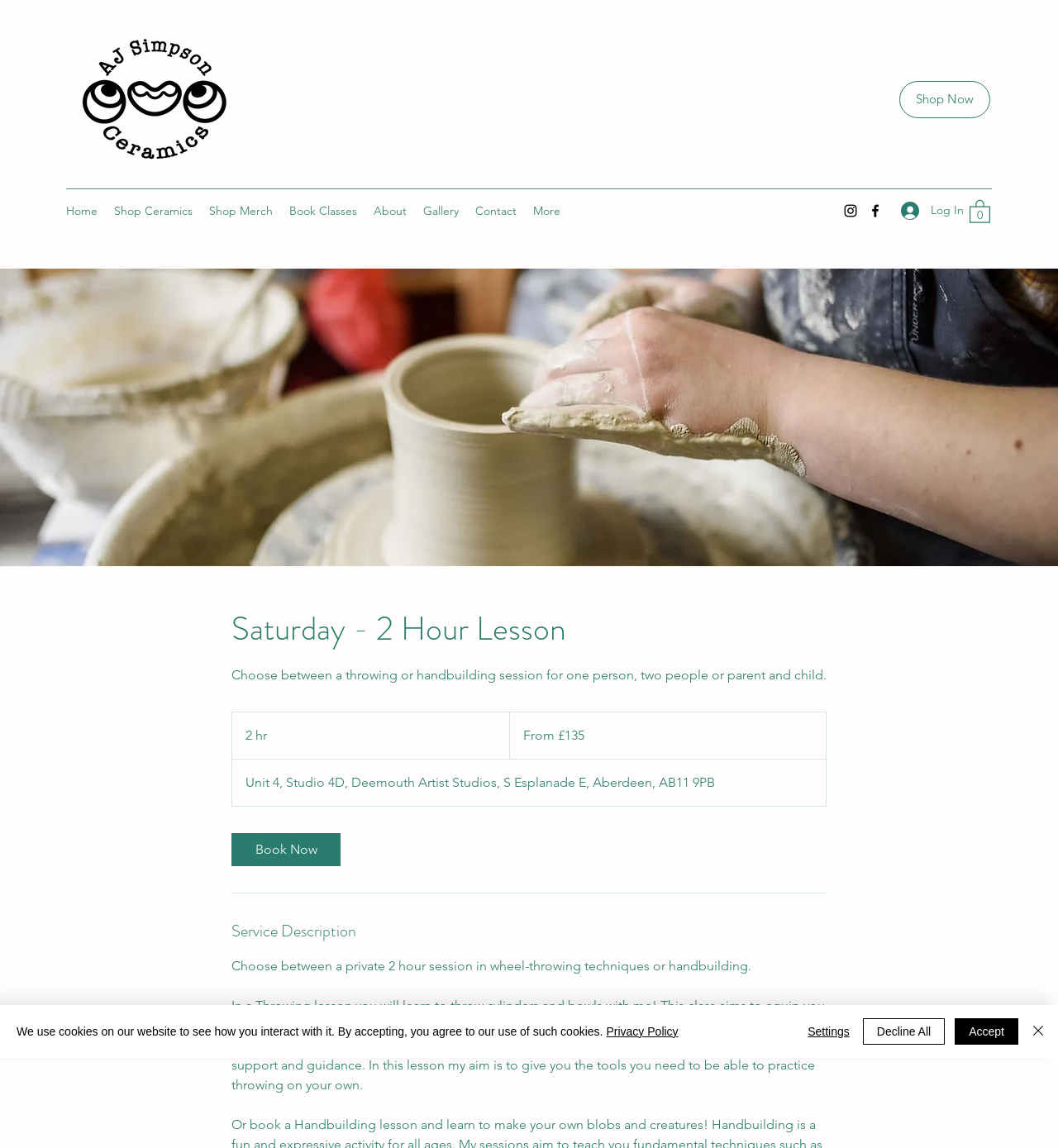Extract the primary heading text from the webpage.

Saturday - 2 Hour Lesson